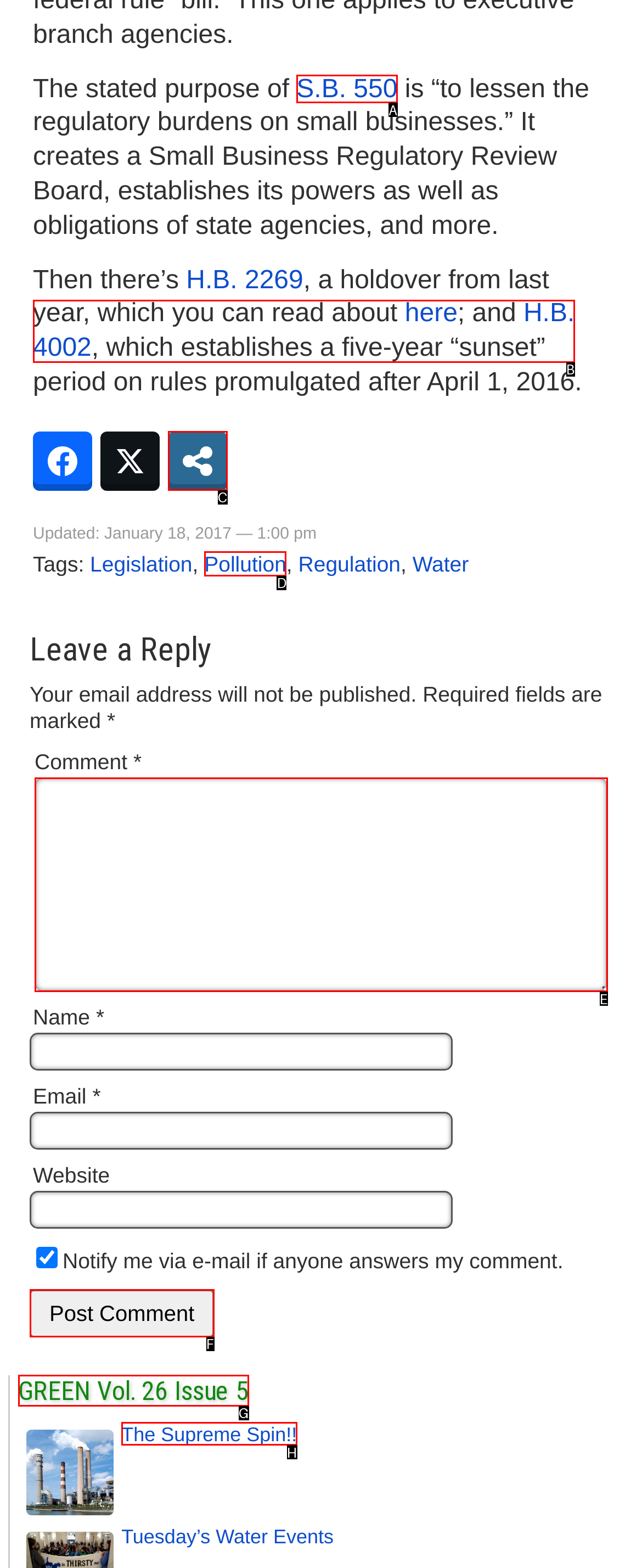Determine which option aligns with the description: The Supreme Spin!!. Provide the letter of the chosen option directly.

H